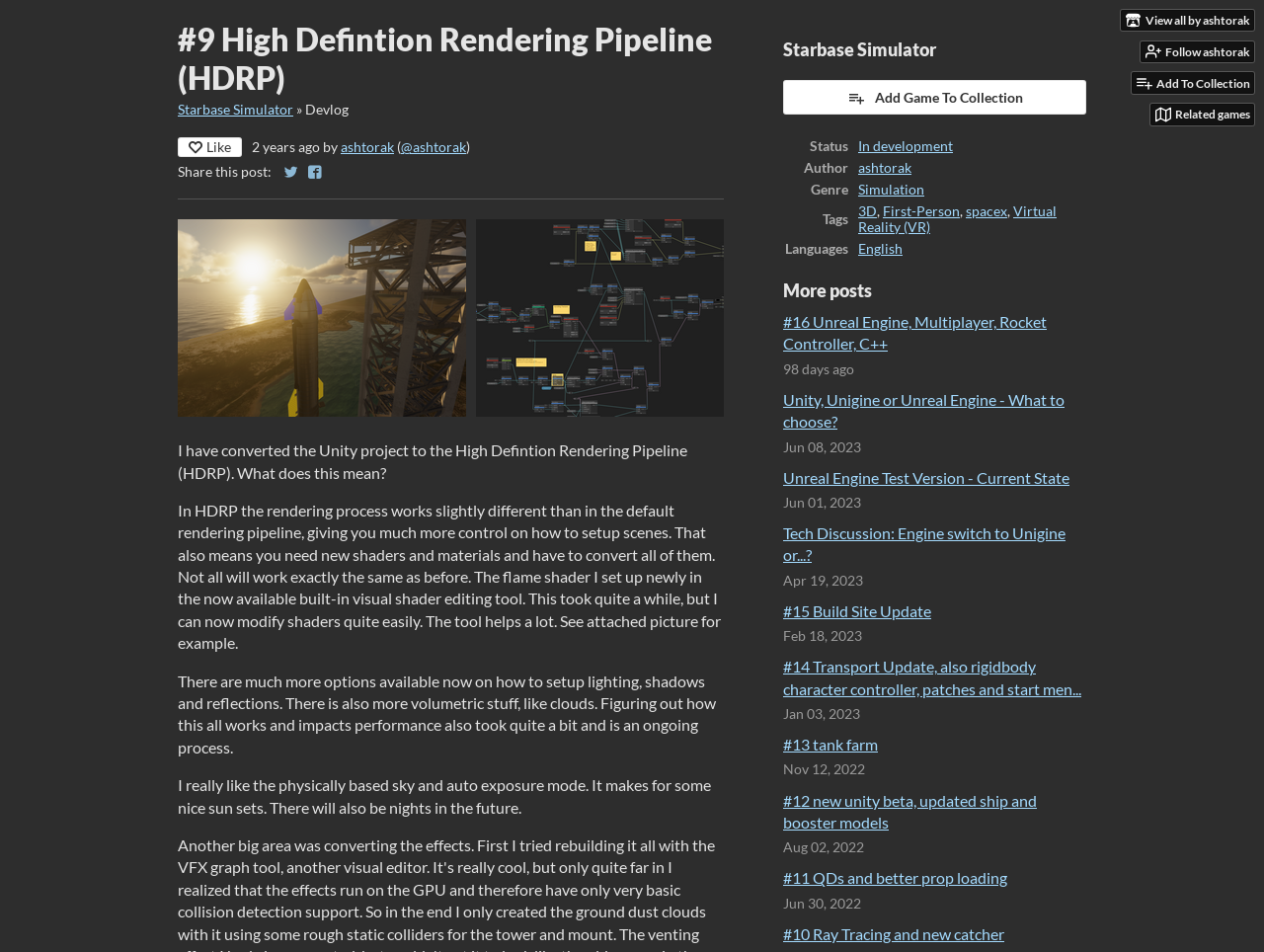Please examine the image and answer the question with a detailed explanation:
What is the author of the game?

I found the answer by examining the layout table element which contains information about the game, and within that table, I found a cell with the text 'Author' and another cell with the text 'ashtorak', indicating that ashtorak is the author of the game.